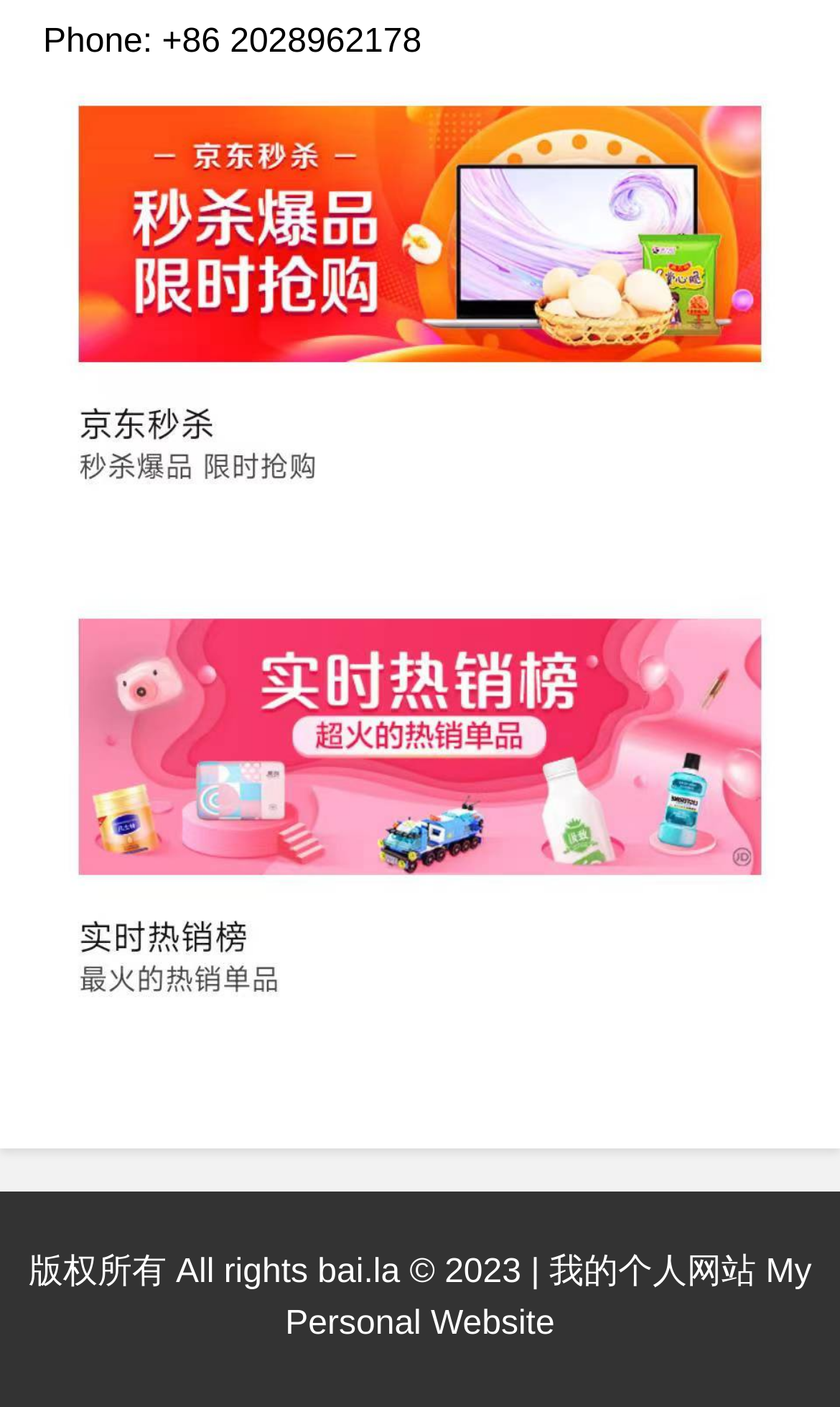What is the domain name of the website?
Give a comprehensive and detailed explanation for the question.

I found the domain name by looking at the StaticText element with the text 'bai.la' at the bottom of the webpage.